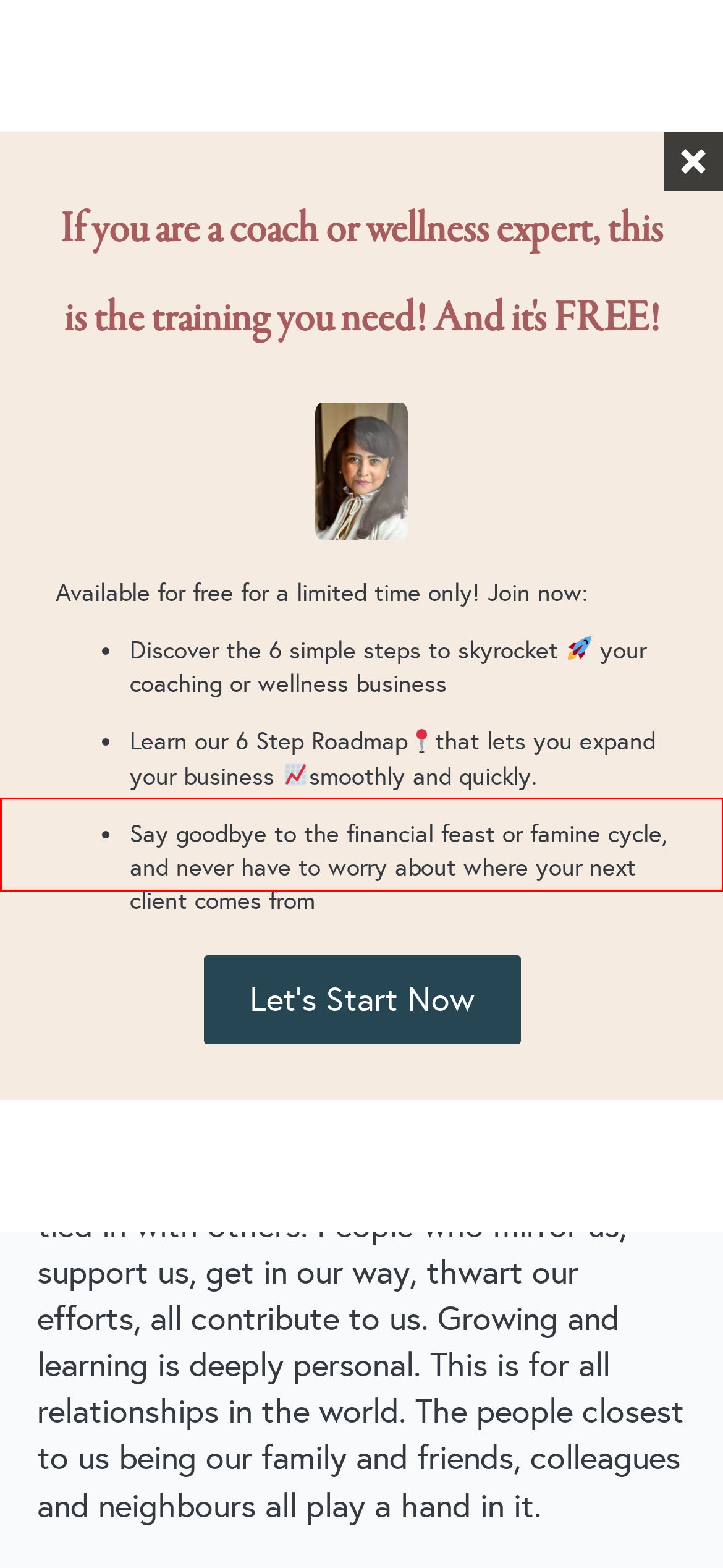You are looking at a webpage screenshot with a red bounding box around an element. Pick the description that best matches the new webpage after interacting with the element in the red bounding box. The possible descriptions are:
A. Aditii Nirvaan
B. About Me – Aditii Nirvaan
C. Blogs – Aditii Nirvaan
D. Tools – Aditii Nirvaan
E. Wellness – Aditii Nirvaan
F. Creative Flow – Aditii Nirvaan
G. Feminine Flow – Aditii Nirvaan
H. Refund Policy – Aditii Nirvaan

C